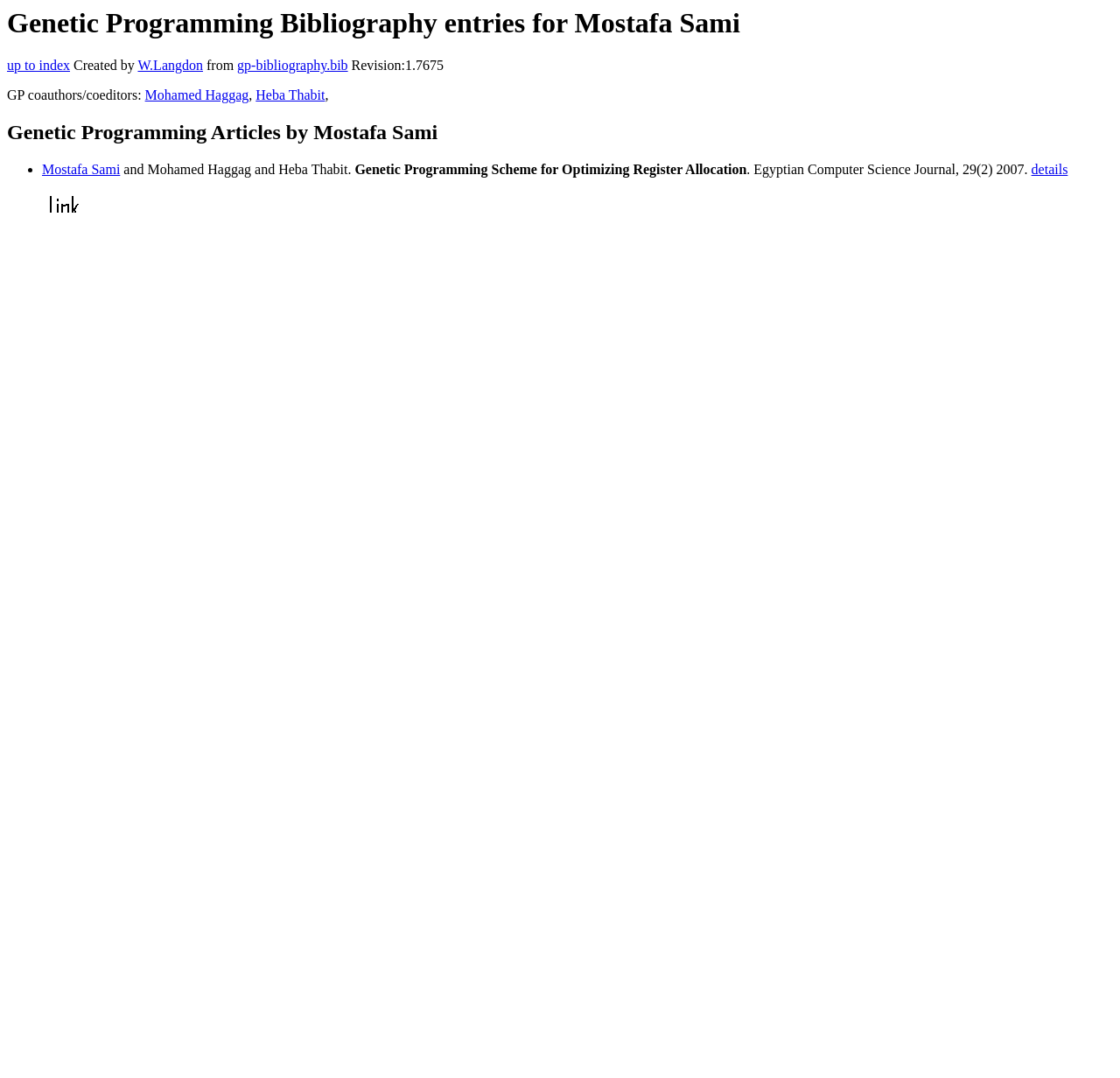Please find the bounding box coordinates of the element that needs to be clicked to perform the following instruction: "view details of the article". The bounding box coordinates should be four float numbers between 0 and 1, represented as [left, top, right, bottom].

[0.921, 0.15, 0.953, 0.164]